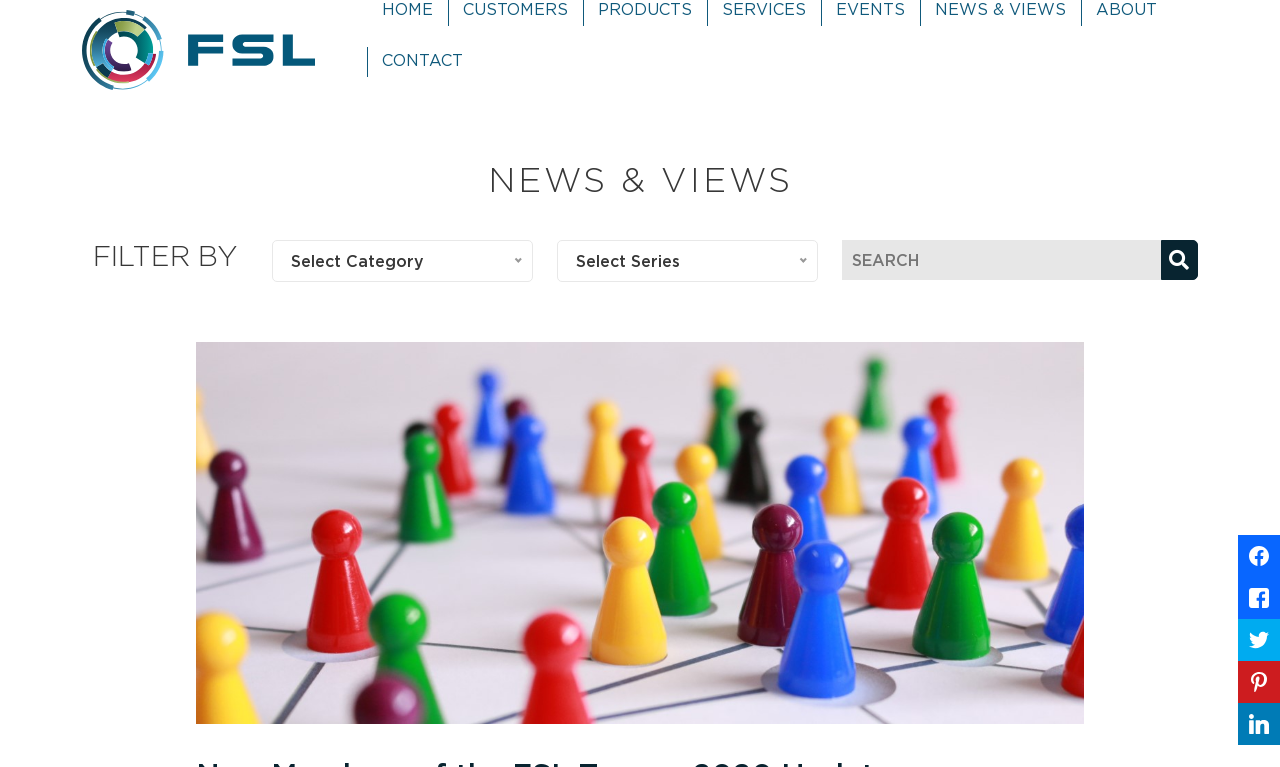From the webpage screenshot, predict the bounding box of the UI element that matches this description: "Like Us on Facebook".

[0.967, 0.752, 1.0, 0.807]